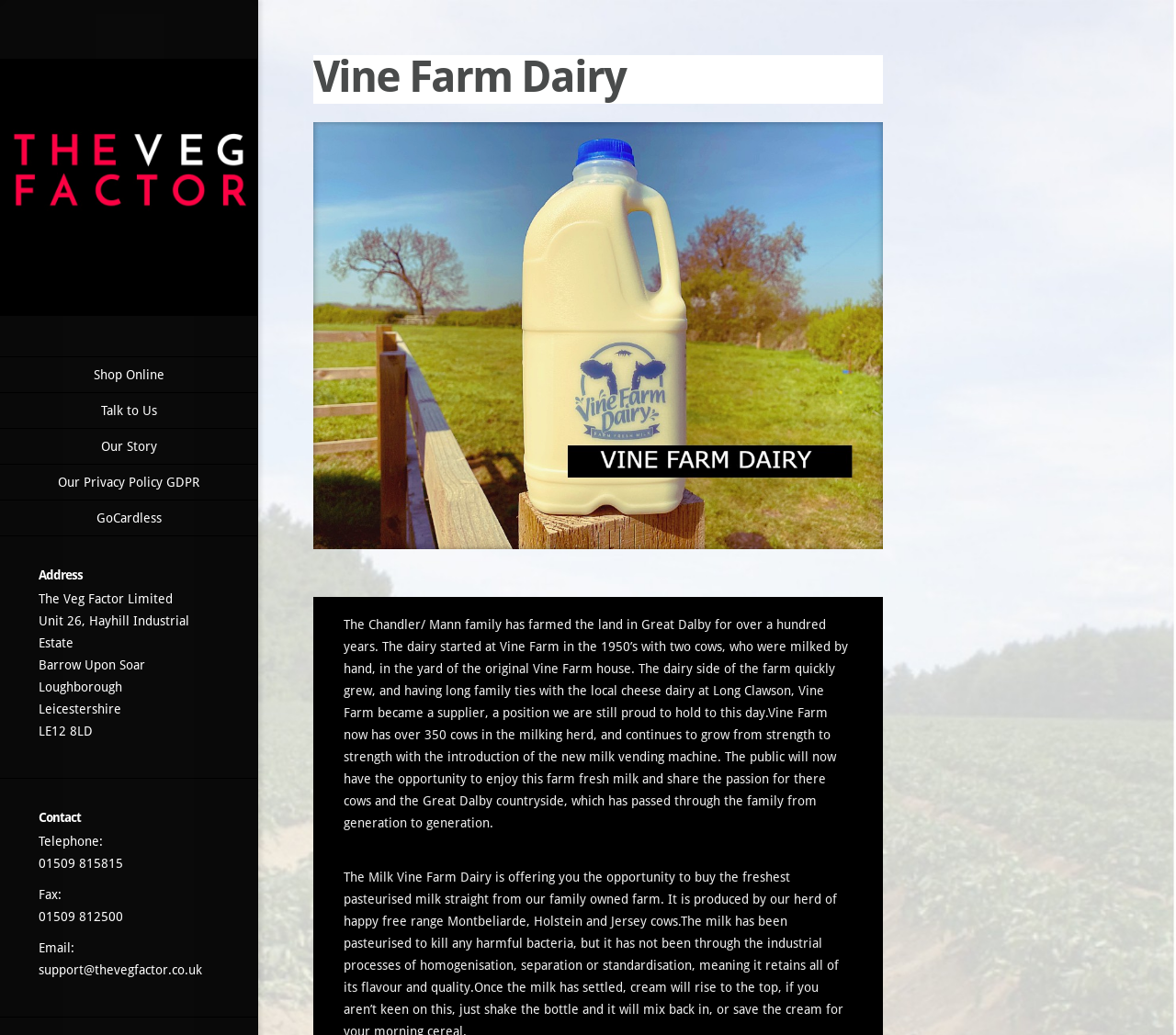Write an extensive caption that covers every aspect of the webpage.

The webpage is about Vine Farm Dairy, a dairy farm that has been in operation for over a hundred years. At the top left of the page, there is a logo image of The Veg Factor Ltd, accompanied by a link to the same name. Below the logo, there are several links, including "Shop Online", "Talk to Us", "Our Story", "Our Privacy Policy GDPR", and "GoCardless", which are aligned vertically.

On the left side of the page, there is a section with the heading "Address", which lists the address of The Veg Factor Limited, including the unit number, industrial estate, town, county, and postcode. Below the address section, there is a "Contact" section, which provides the telephone number, fax number, and email address of the company.

On the right side of the page, there is a large section with the heading "Vine Farm Dairy", which tells the story of the dairy farm's history, from its humble beginnings with two cows to its current operation with over 350 cows in the milking herd. The text also mentions the introduction of a new milk vending machine, which allows the public to enjoy farm-fresh milk.